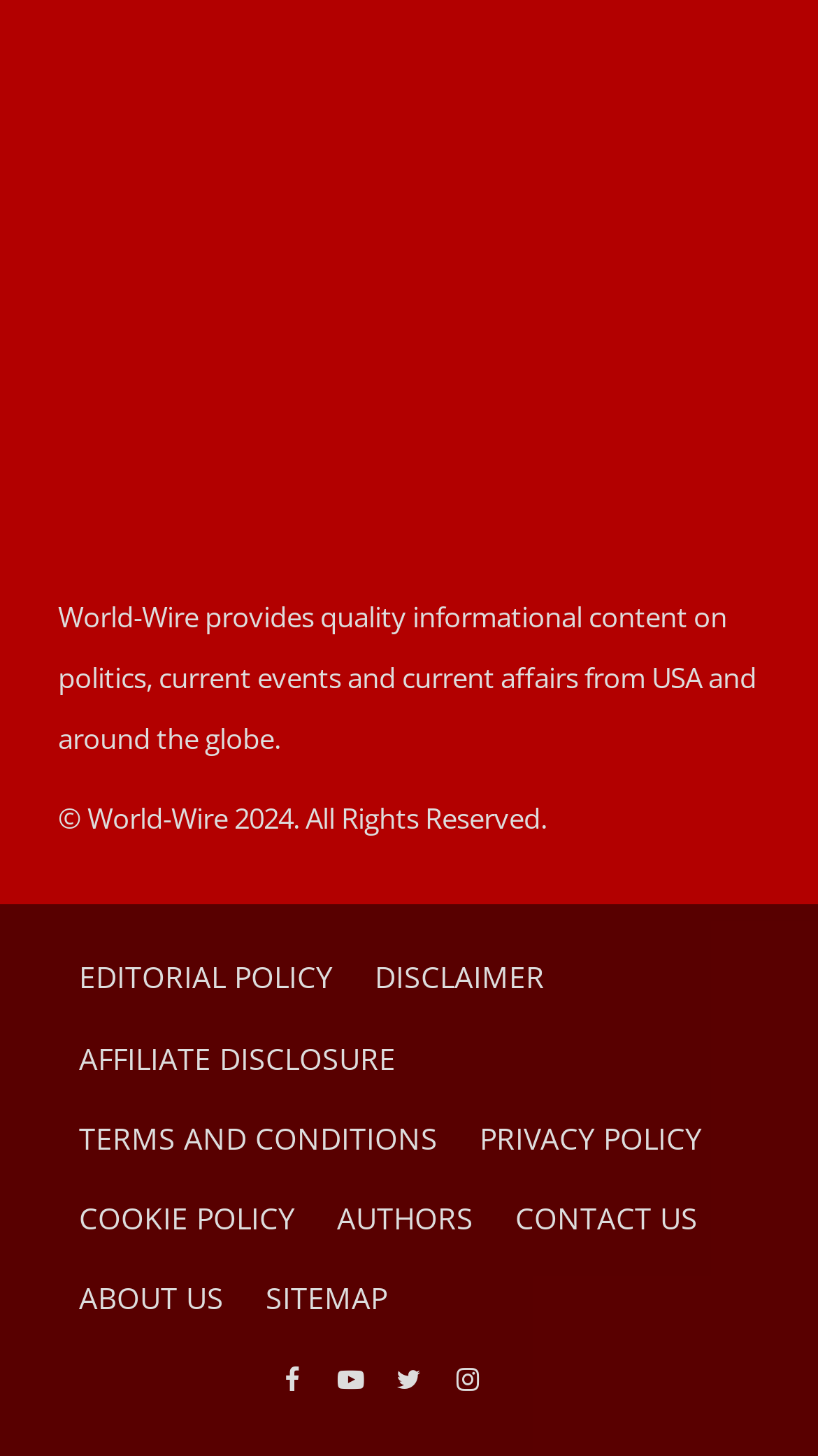Please answer the following query using a single word or phrase: 
How many links are there in the footer section?

11